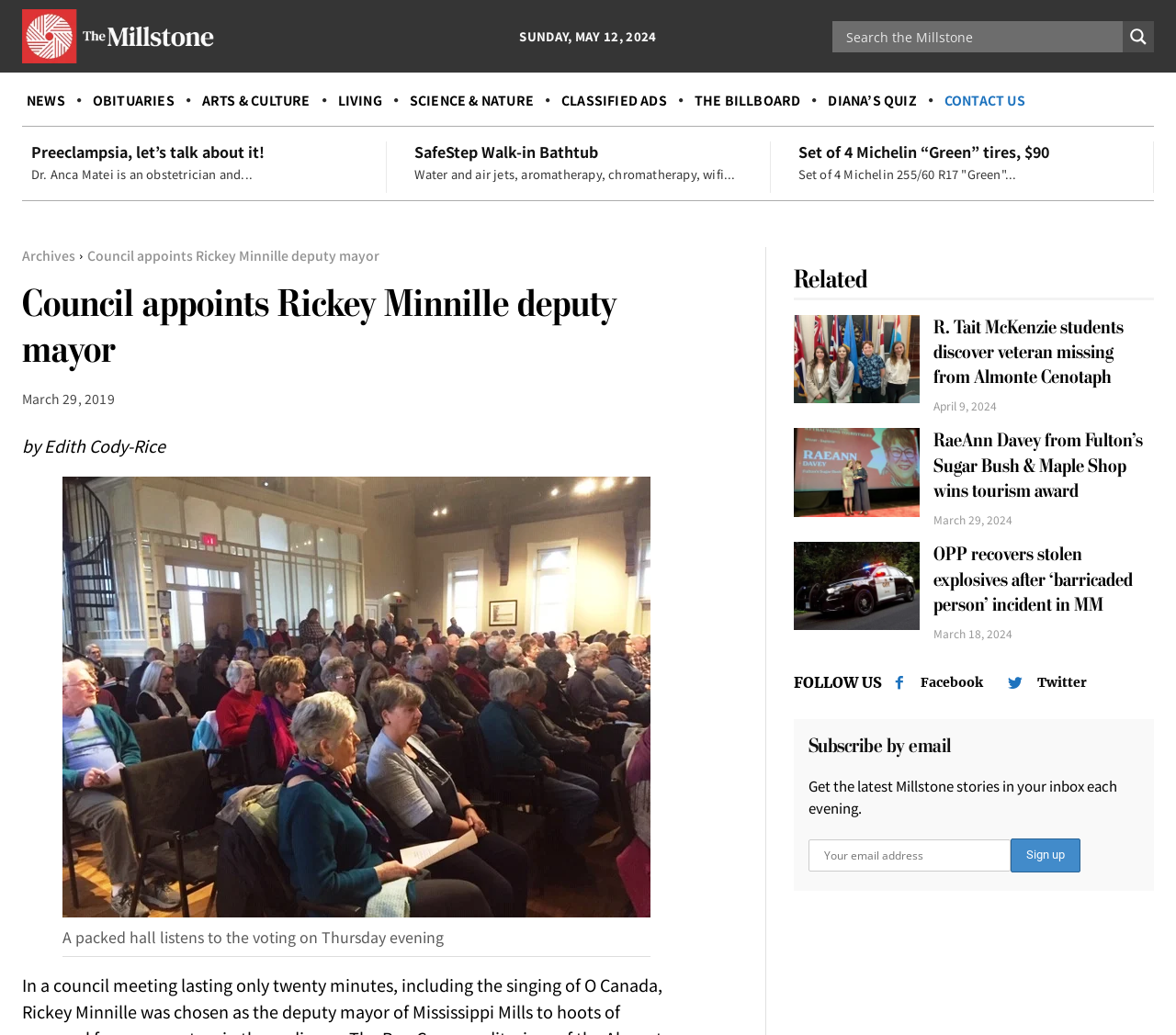Show the bounding box coordinates of the region that should be clicked to follow the instruction: "Click on NEWS."

[0.019, 0.085, 0.059, 0.111]